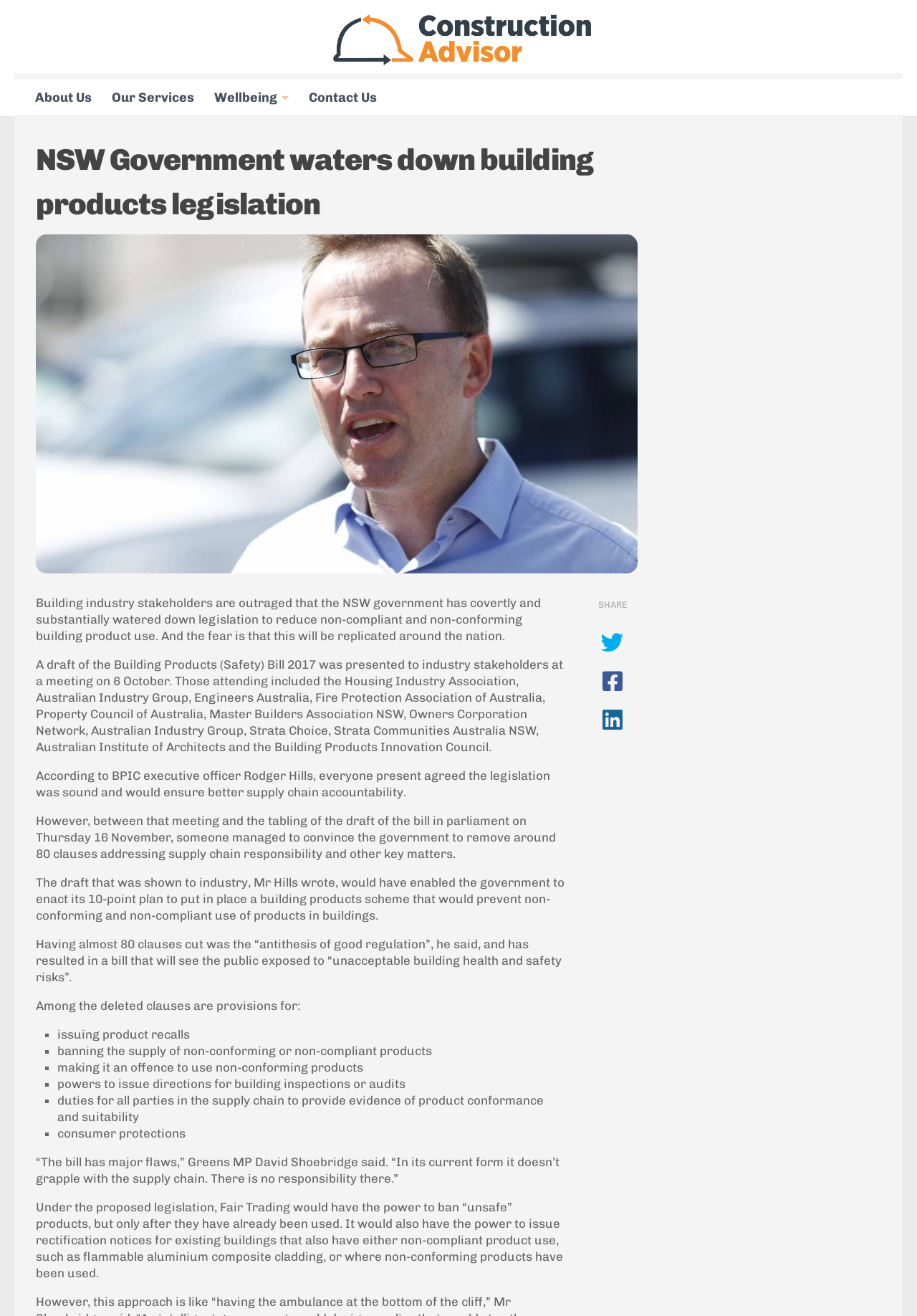Using a single word or phrase, answer the following question: 
What is the topic of the article?

NSW Government building products legislation